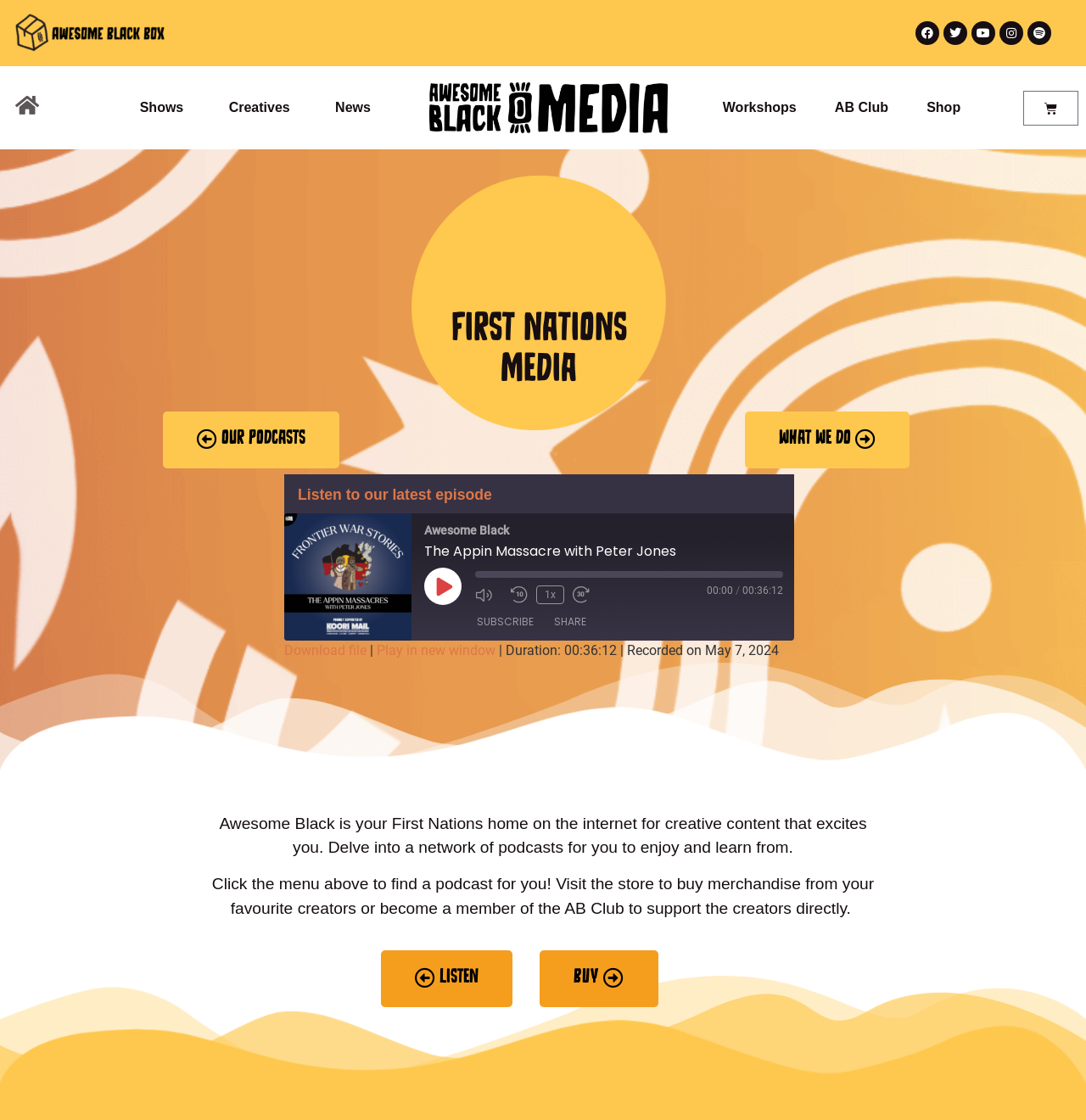Highlight the bounding box coordinates of the region I should click on to meet the following instruction: "Copy the RSS Feed URL".

[0.695, 0.608, 0.716, 0.631]